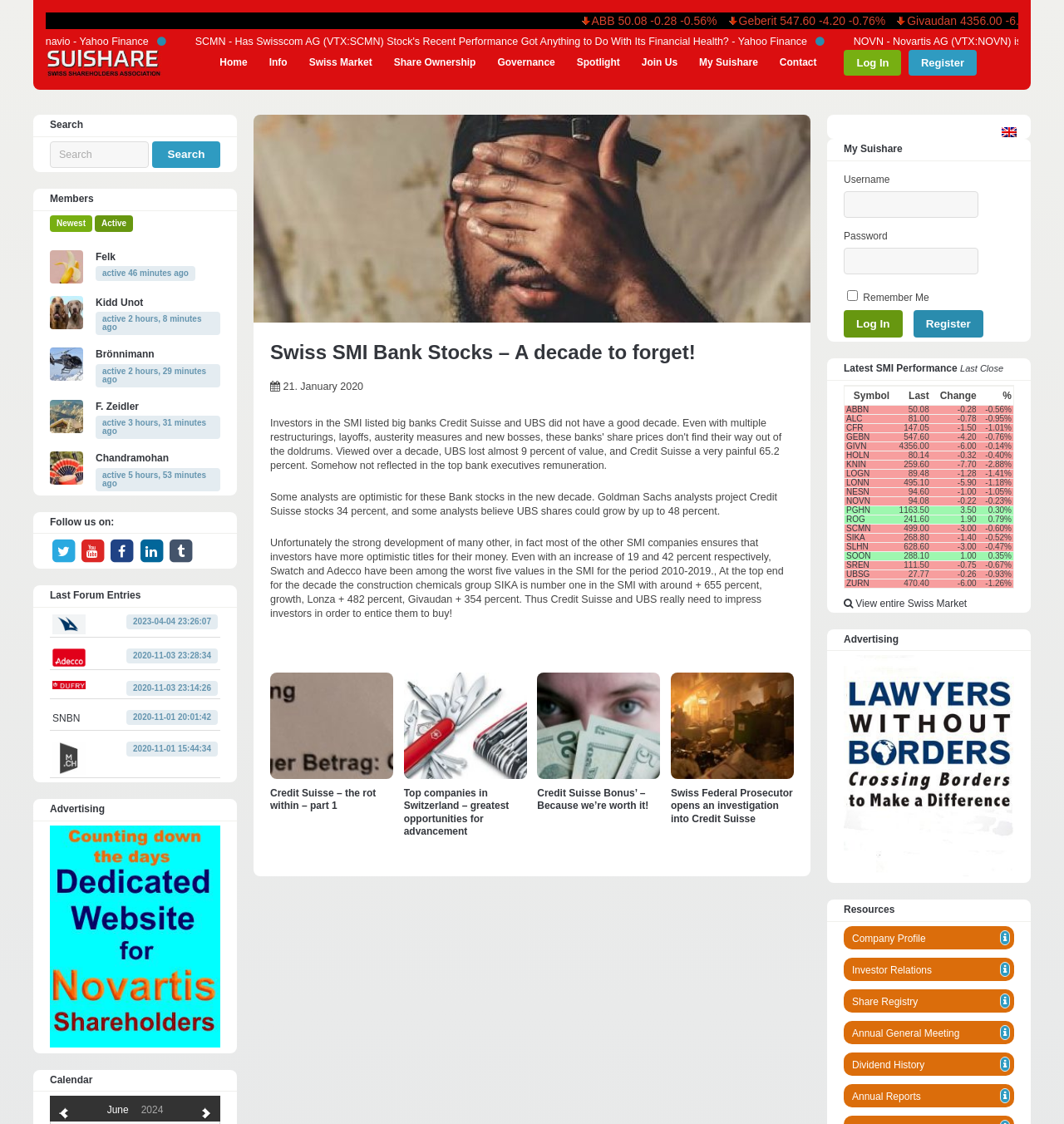Please analyze the image and give a detailed answer to the question:
Which company has the highest growth rate in the SMI for the period 2010-2019?

According to the text 'At the top end for the decade the construction chemicals group SIKA is number one in the SMI with around + 655 percent, growth, Lonza + 482 percent, Givaudan + 354 percent.', SIKA has the highest growth rate in the SMI for the period 2010-2019 with a growth rate of around 655 percent.